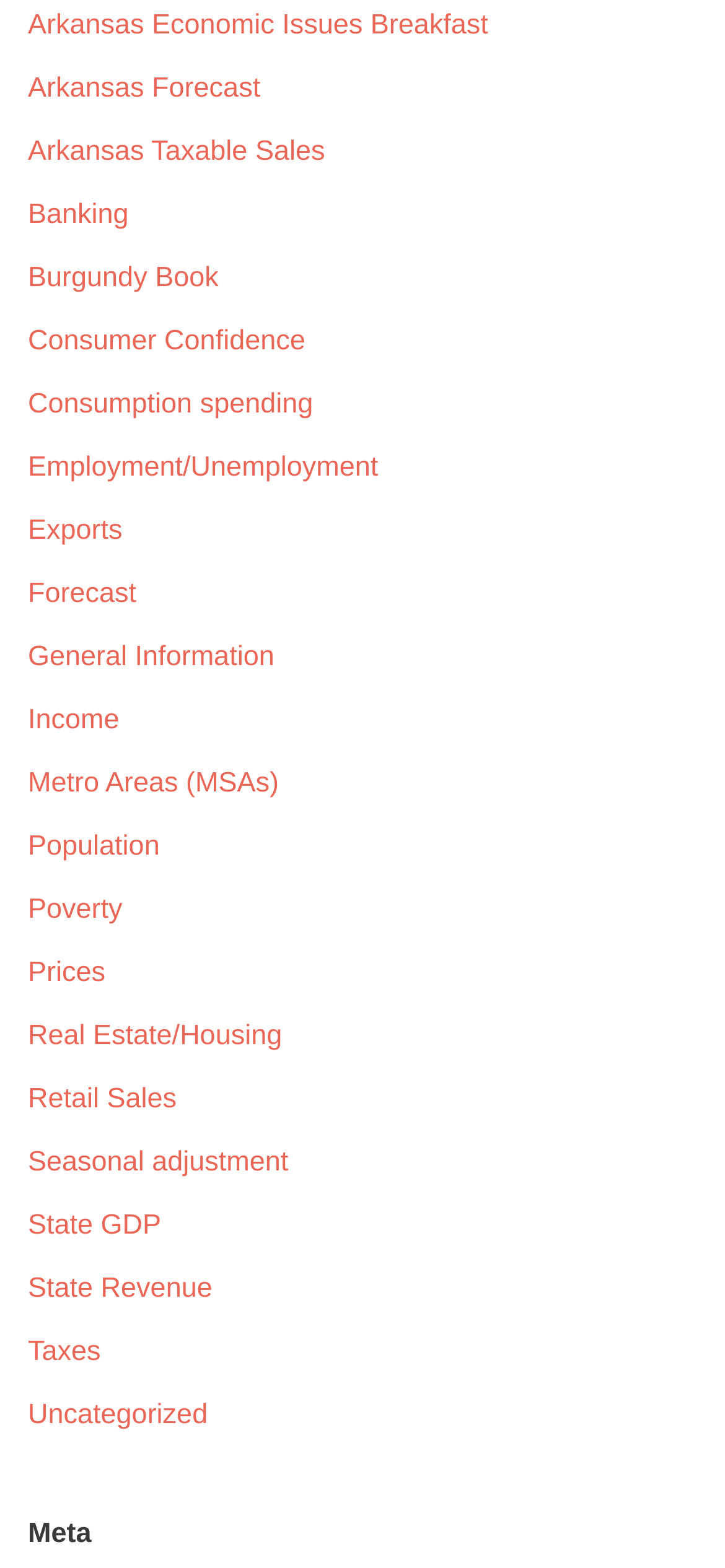Show me the bounding box coordinates of the clickable region to achieve the task as per the instruction: "Learn about Banking".

[0.038, 0.127, 0.177, 0.147]